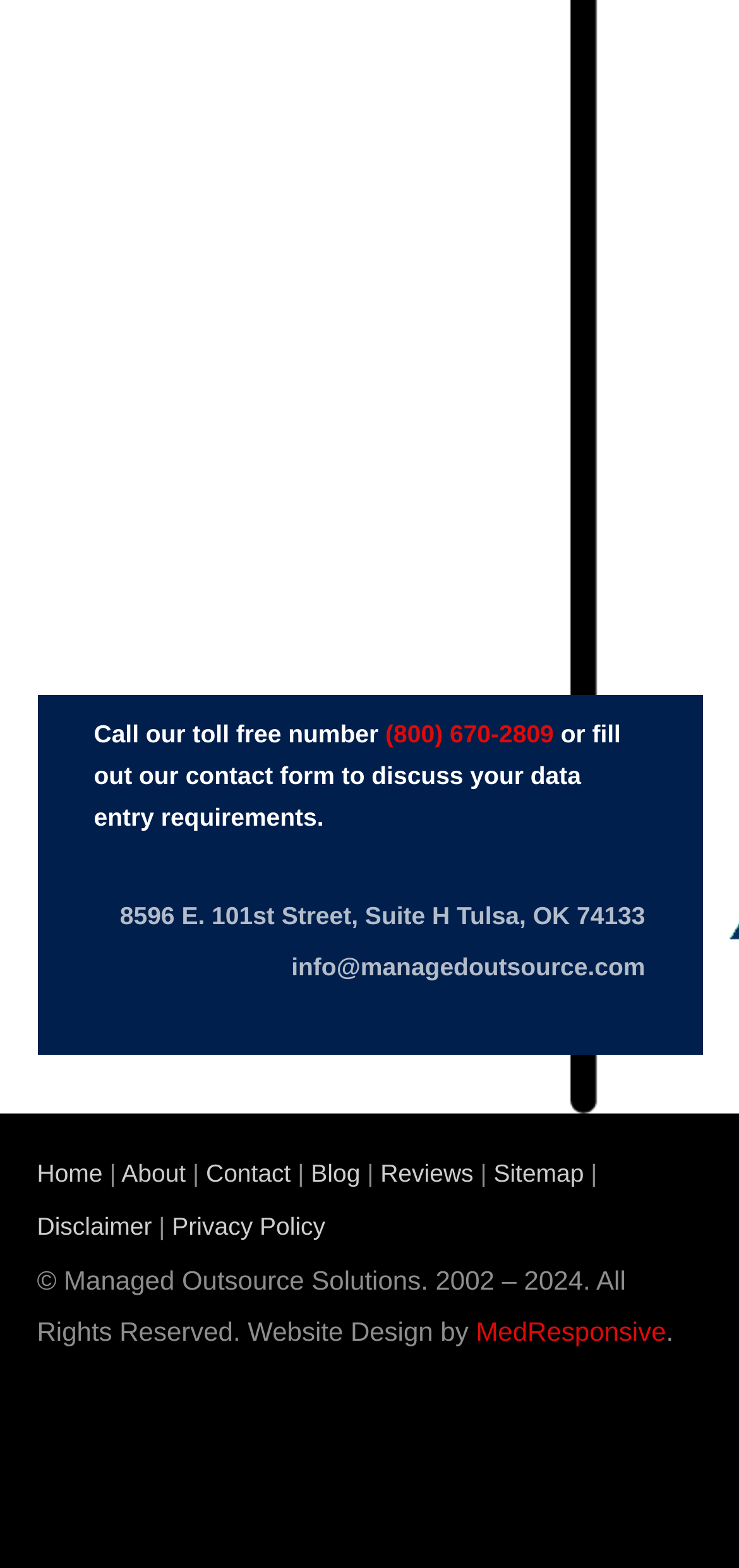Respond concisely with one word or phrase to the following query:
What is the name of the organization?

Managed Outsource Solutions